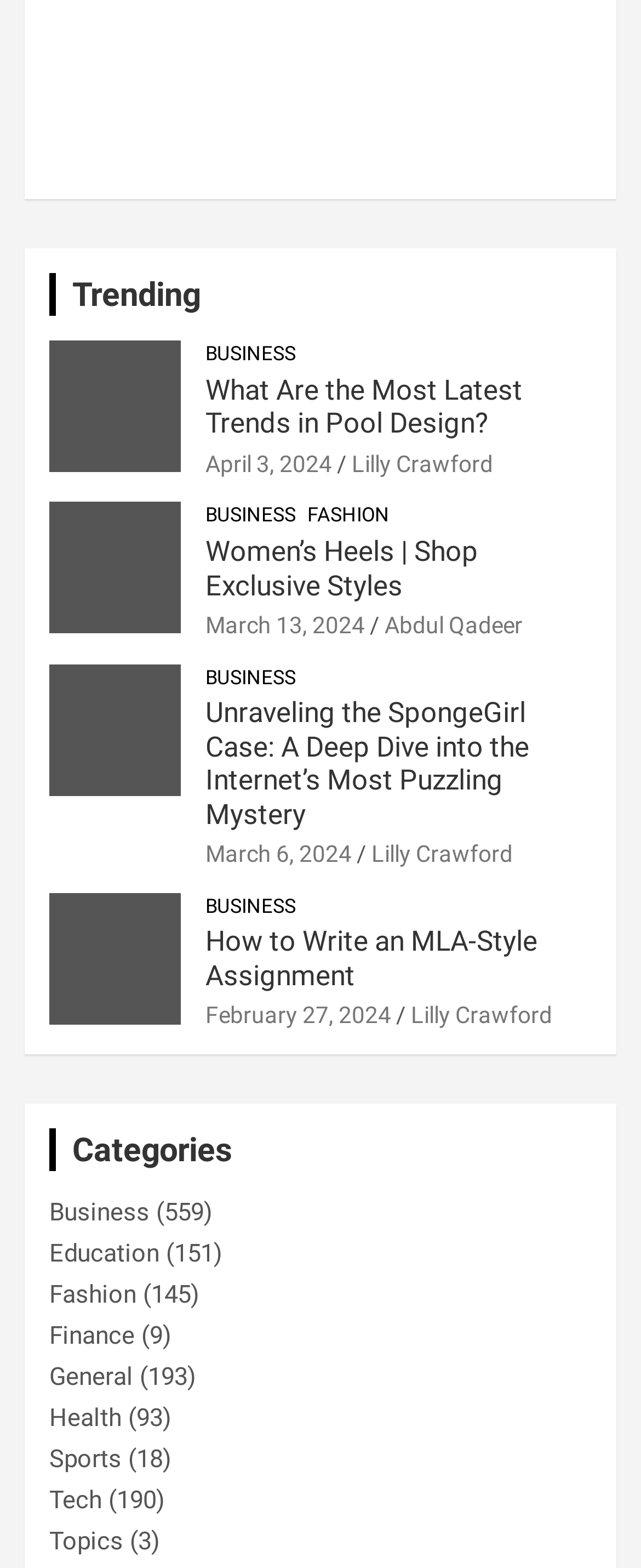Specify the bounding box coordinates of the region I need to click to perform the following instruction: "Click on the 'Trending' link". The coordinates must be four float numbers in the range of 0 to 1, i.e., [left, top, right, bottom].

[0.113, 0.175, 0.313, 0.201]